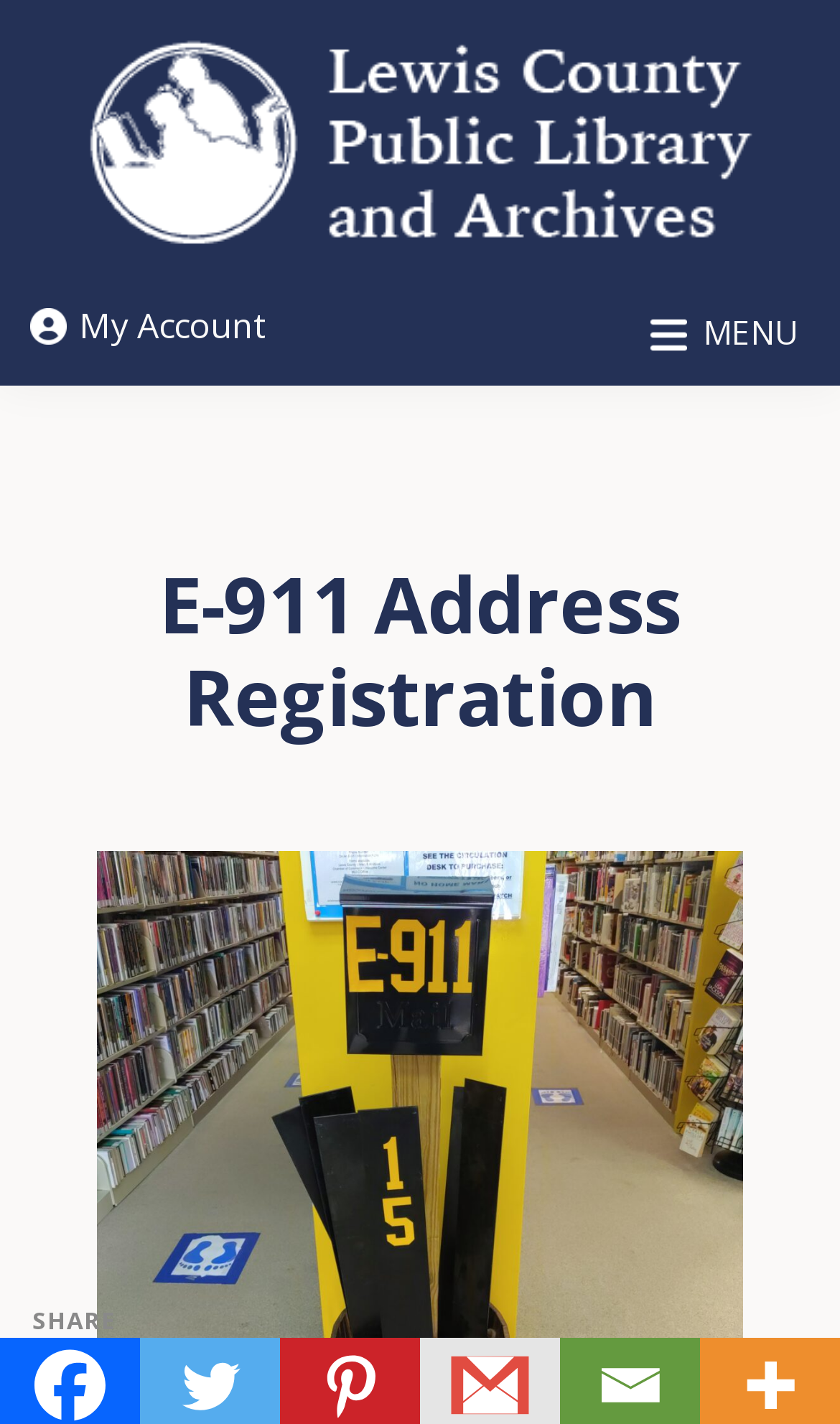What is the primary action that users can take on this webpage?
Look at the image and provide a short answer using one word or a phrase.

Register address